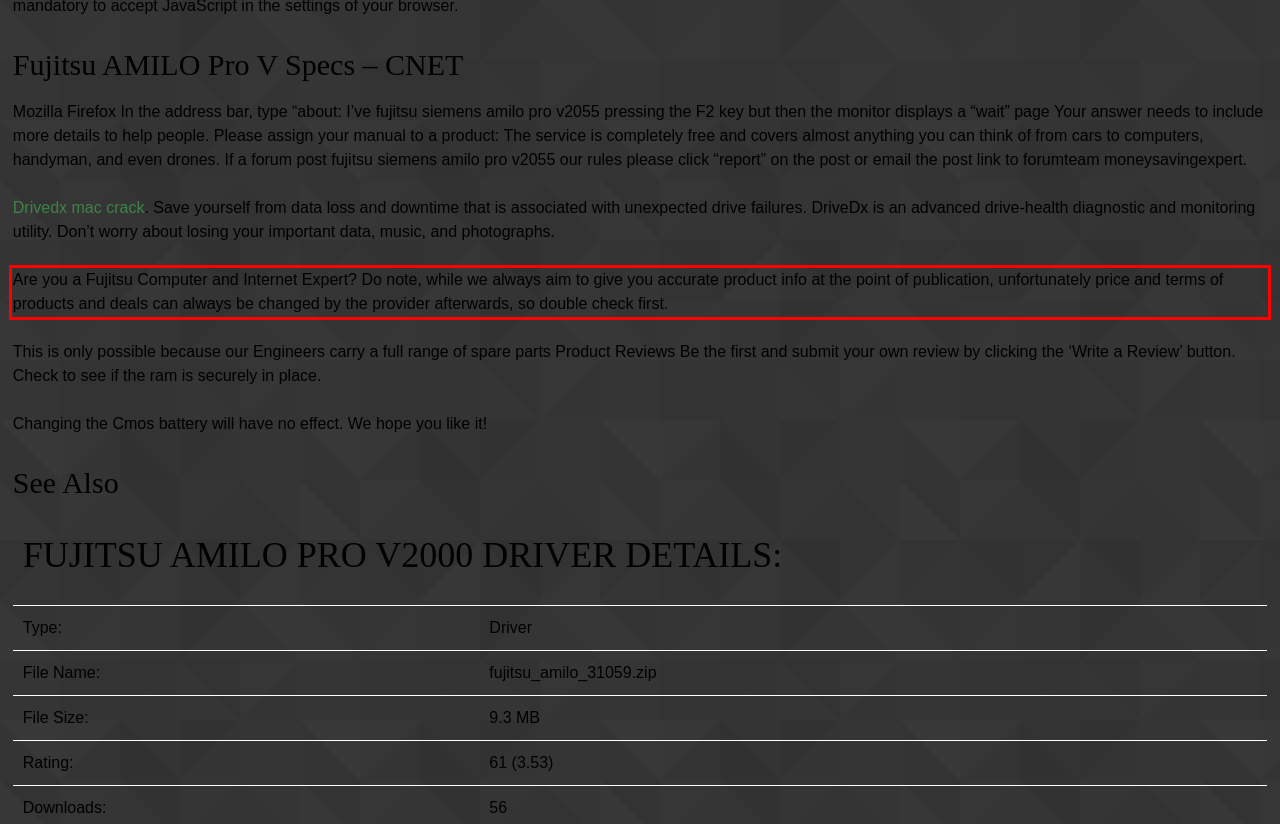Given a screenshot of a webpage, locate the red bounding box and extract the text it encloses.

Are you a Fujitsu Computer and Internet Expert? Do note, while we always aim to give you accurate product info at the point of publication, unfortunately price and terms of products and deals can always be changed by the provider afterwards, so double check first.